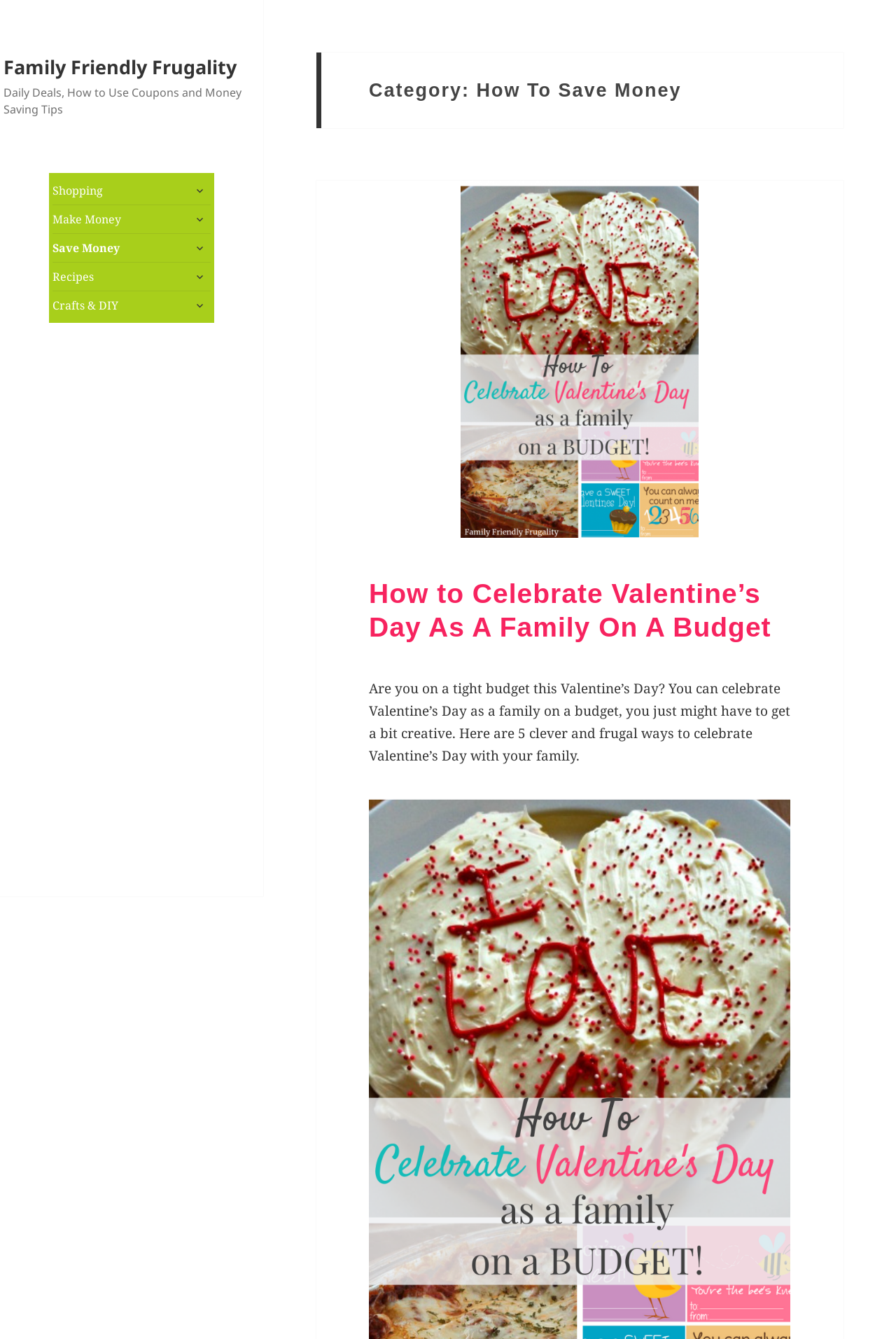Provide the bounding box coordinates, formatted as (top-left x, top-left y, bottom-right x, bottom-right y), with all values being floating point numbers between 0 and 1. Identify the bounding box of the UI element that matches the description: Crafts & DIY

[0.059, 0.217, 0.235, 0.238]